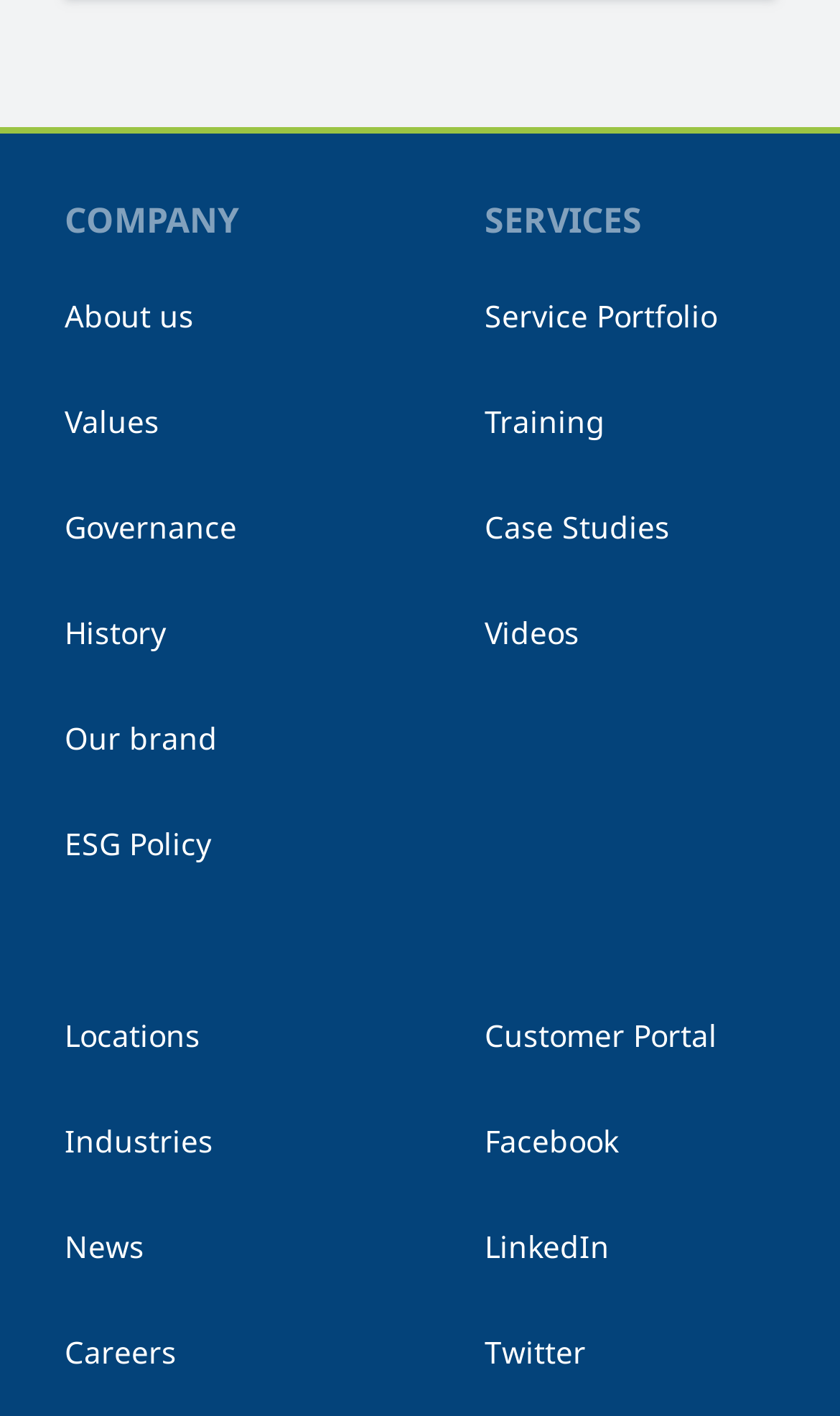Answer the question using only a single word or phrase: 
How many links are in the 'Services' section?

4